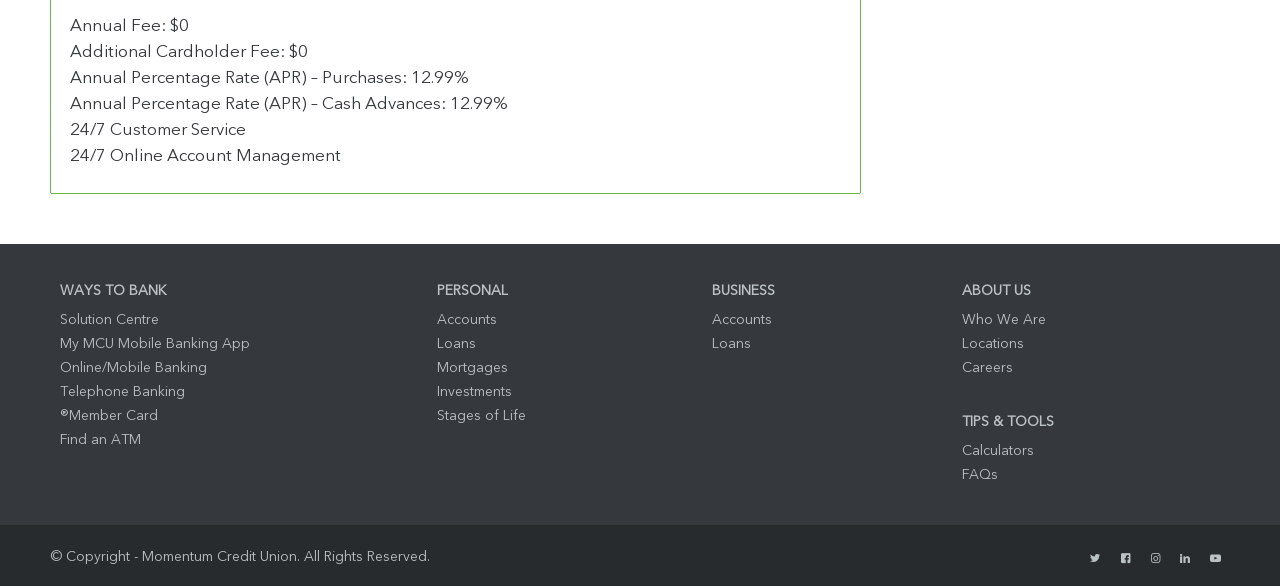Locate the UI element described by My MCU Mobile Banking App in the provided webpage screenshot. Return the bounding box coordinates in the format (top-left x, top-left y, bottom-right x, bottom-right y), ensuring all values are between 0 and 1.

[0.047, 0.566, 0.195, 0.606]